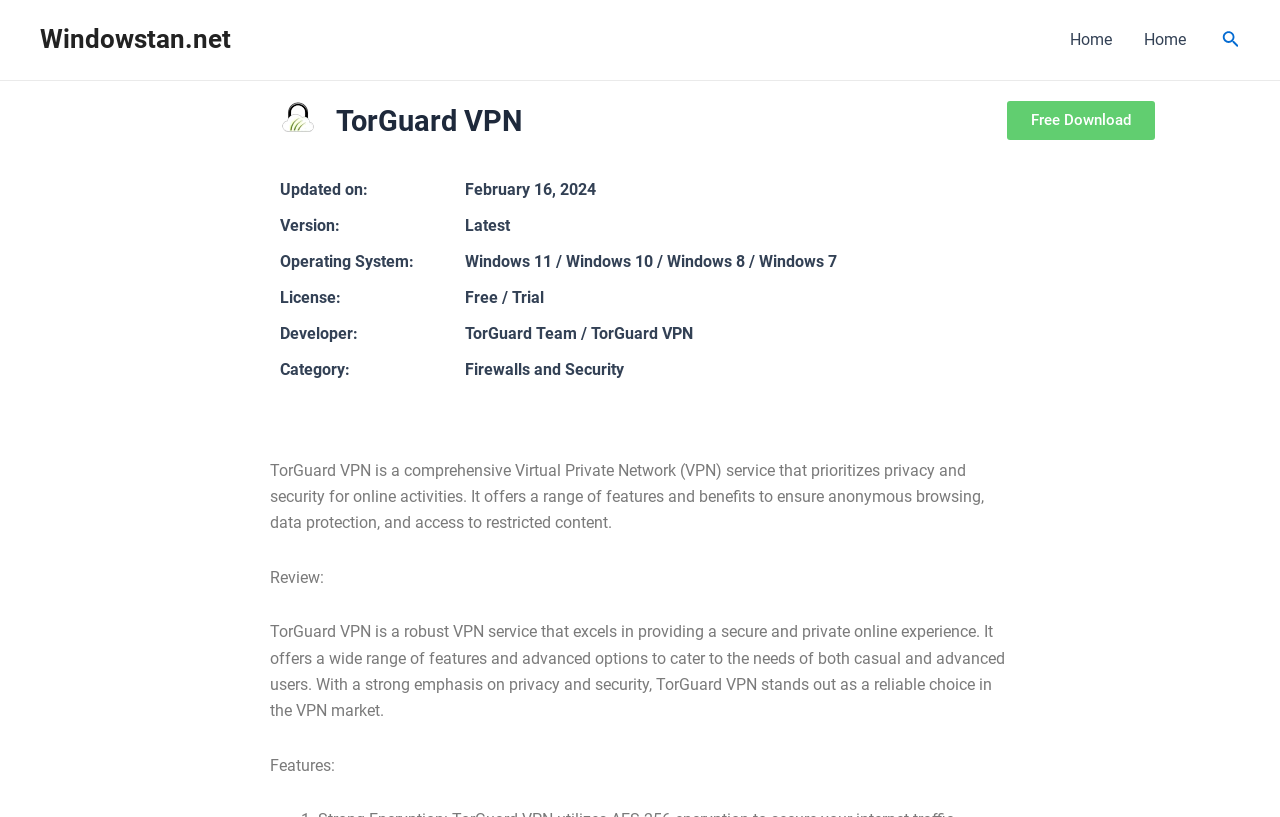What is the purpose of the TorGuard VPN service?
Examine the screenshot and reply with a single word or phrase.

To provide privacy and security for online activities